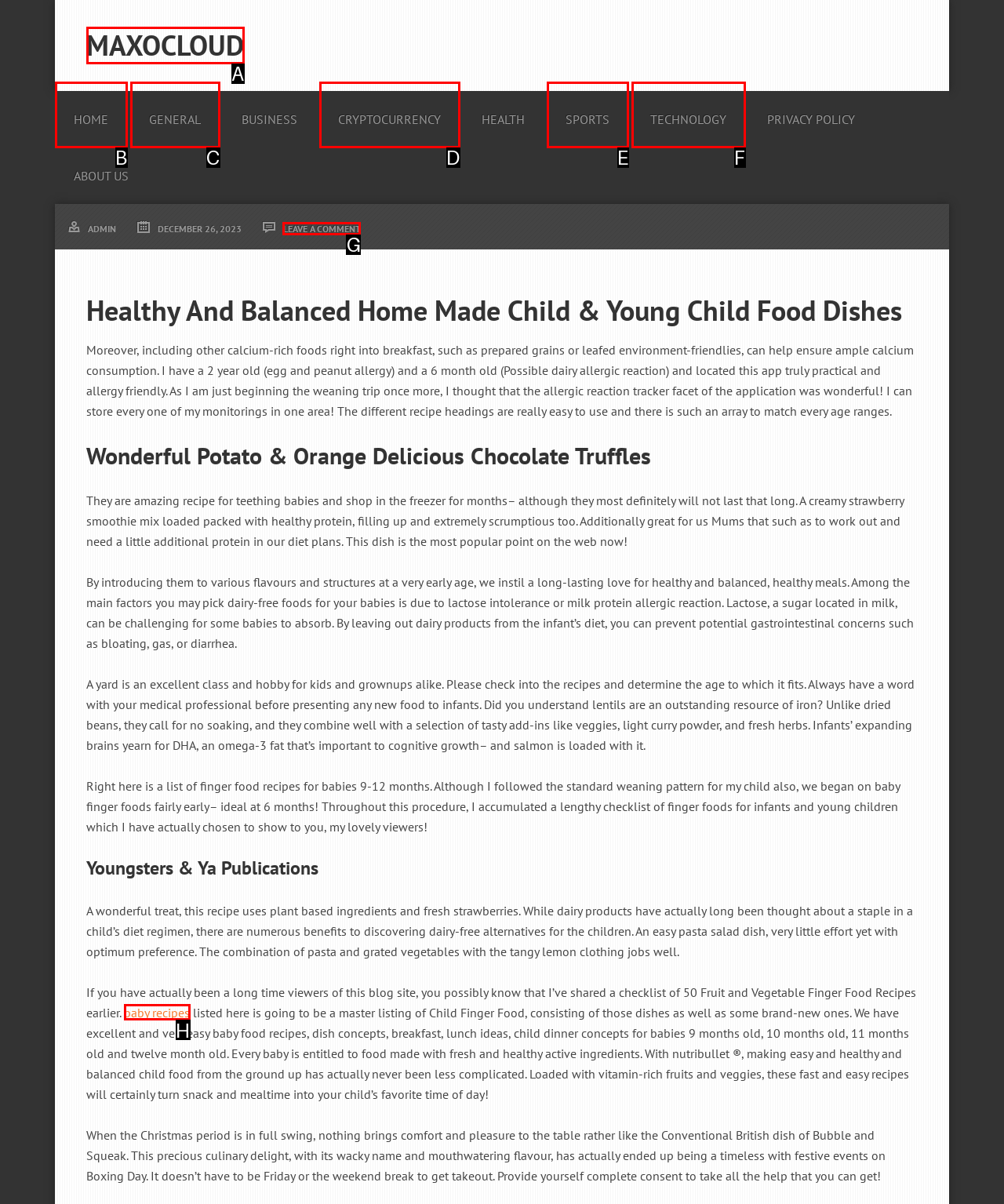Given the task: Click on the 'LEAVE A COMMENT' link, indicate which boxed UI element should be clicked. Provide your answer using the letter associated with the correct choice.

G